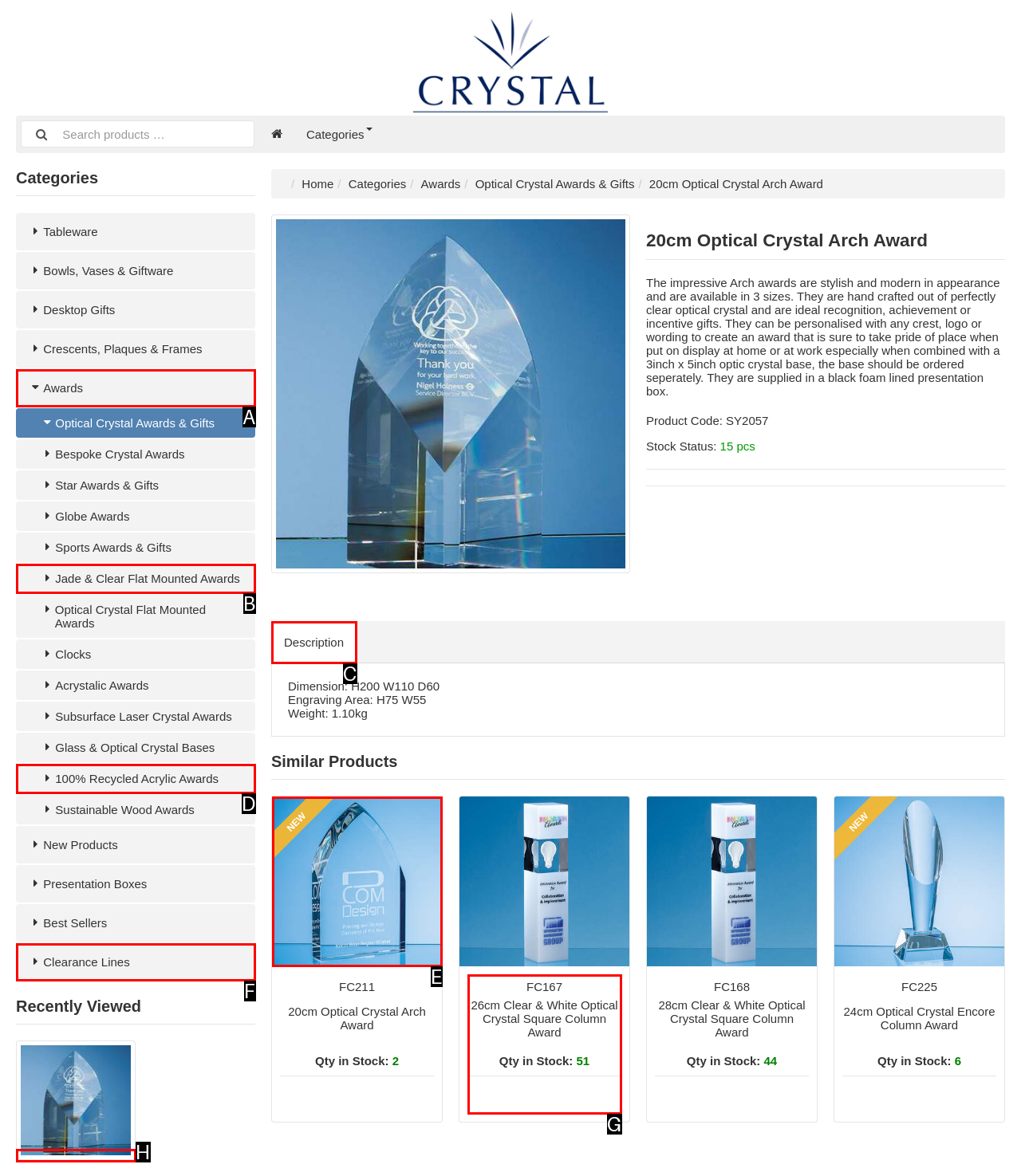Determine which letter corresponds to the UI element to click for this task: View 20cm Optical Crystal Arch Award details
Respond with the letter from the available options.

H